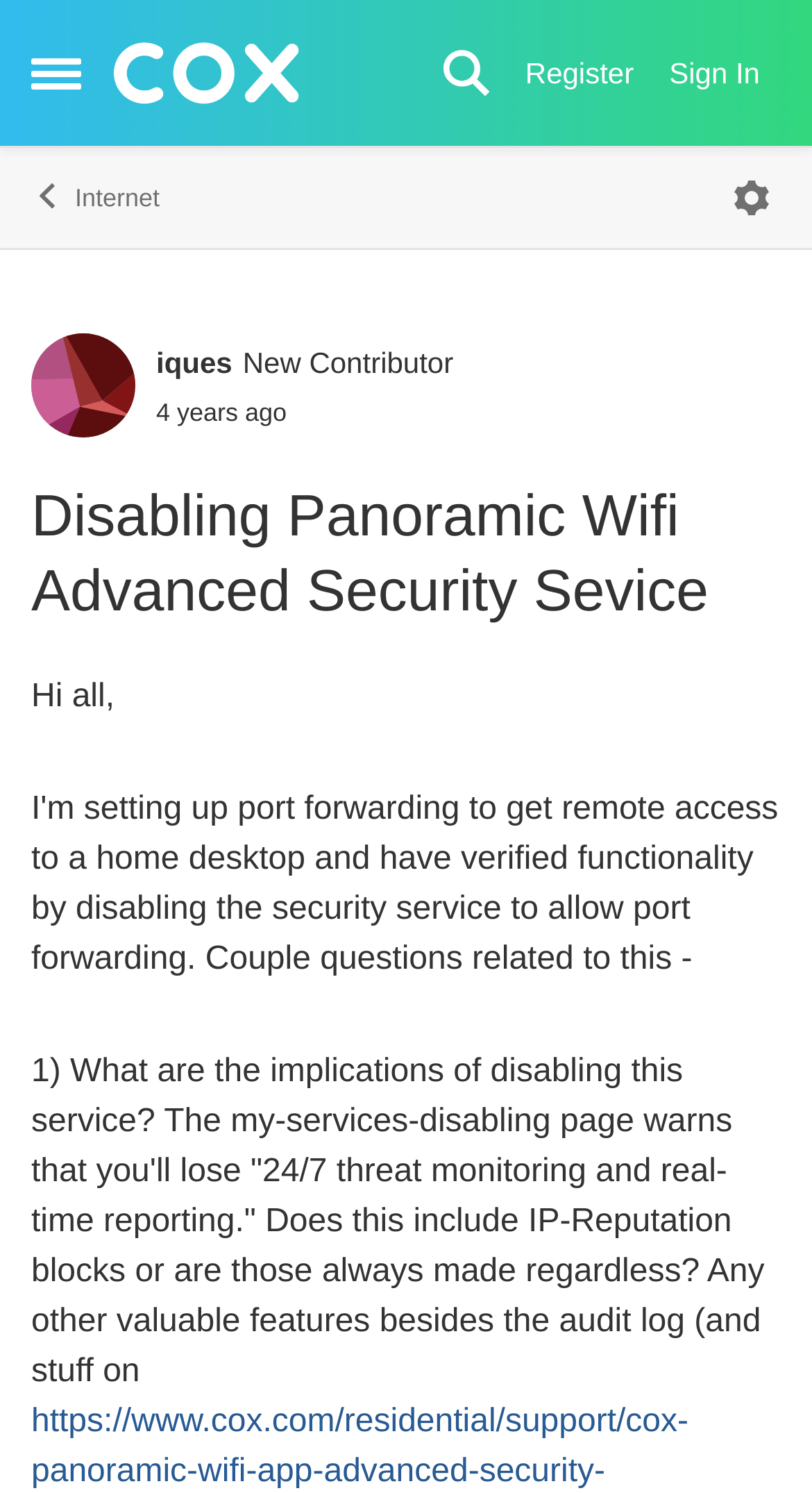Please find and report the bounding box coordinates of the element to click in order to perform the following action: "Sign in to your account". The coordinates should be expressed as four float numbers between 0 and 1, in the format [left, top, right, bottom].

[0.798, 0.028, 0.962, 0.07]